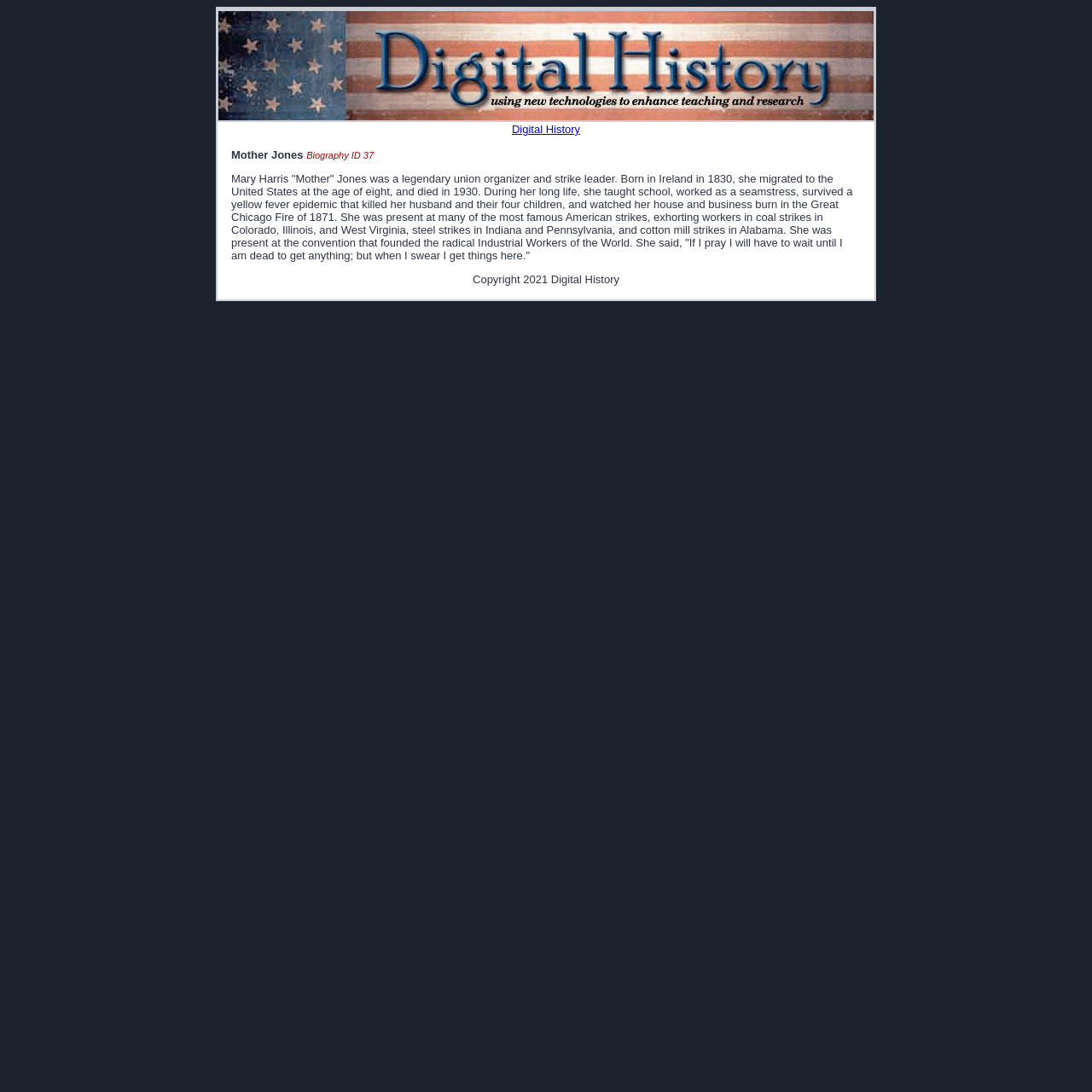With reference to the image, please provide a detailed answer to the following question: What is the year of Mother Jones' birth?

In the biography section, I found the sentence 'Born in Ireland in 1830, she migrated to the United States at the age of eight...'. This sentence indicates that Mother Jones was born in 1830.